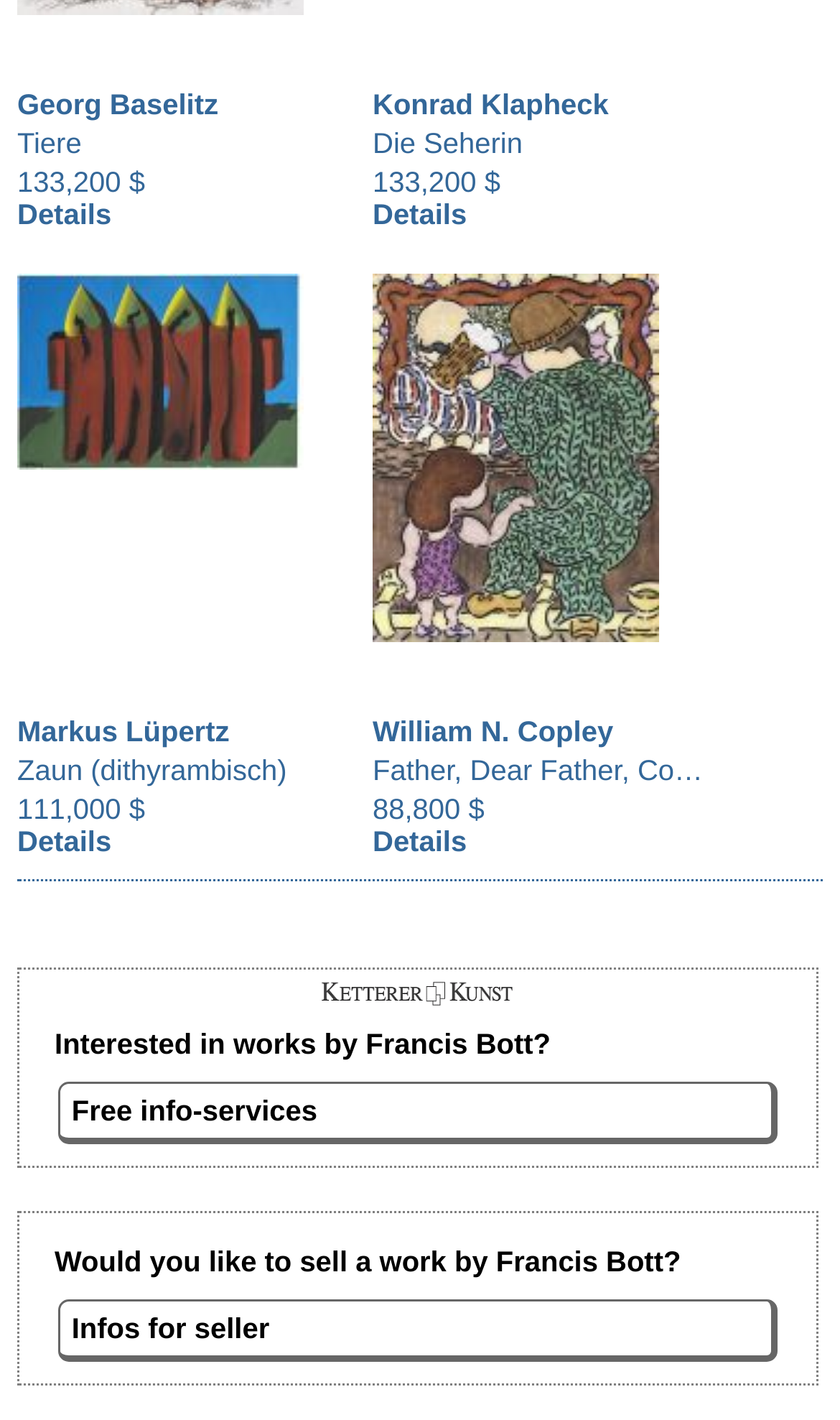Use a single word or phrase to answer this question: 
What is the service offered for sellers?

Infos for seller